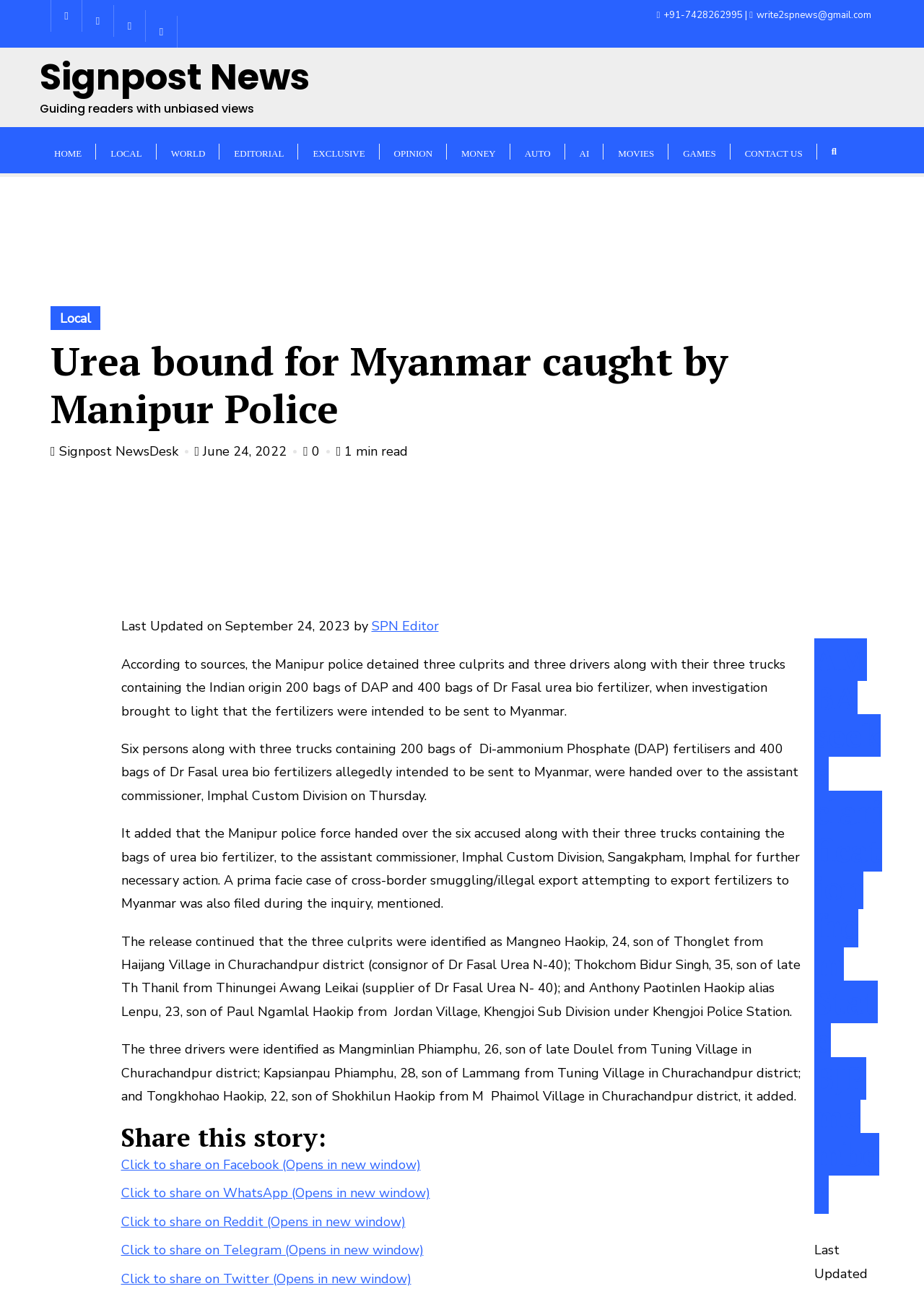Locate the bounding box coordinates of the element you need to click to accomplish the task described by this instruction: "Read another news about AMBA seeks clarification from State BJP member".

[0.881, 0.493, 0.954, 0.938]